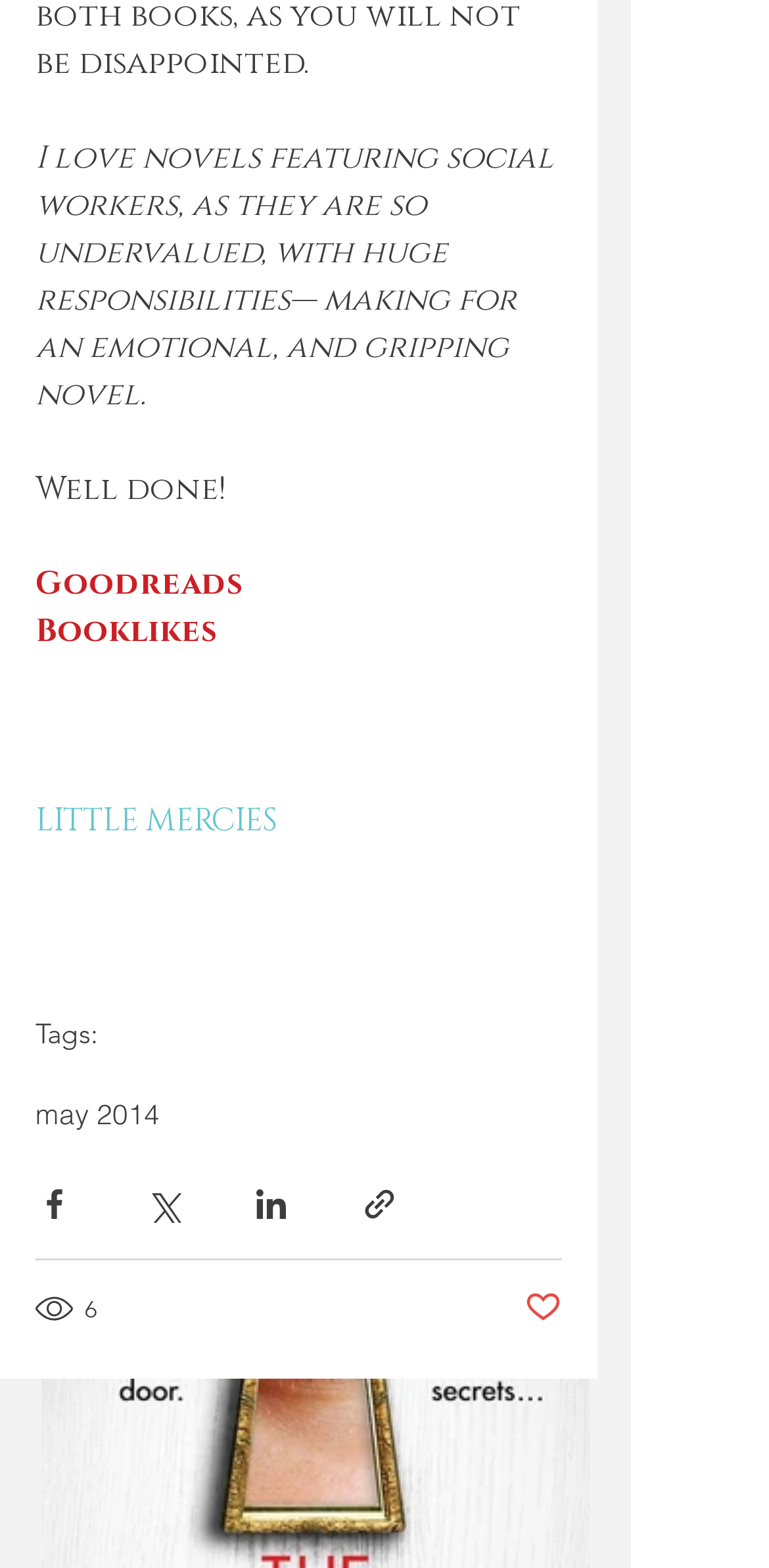What is the current status of the post?
Carefully examine the image and provide a detailed answer to the question.

The current status of the post can be found in the button element with the text 'Post not marked as liked' which is located at the bottom of the webpage.